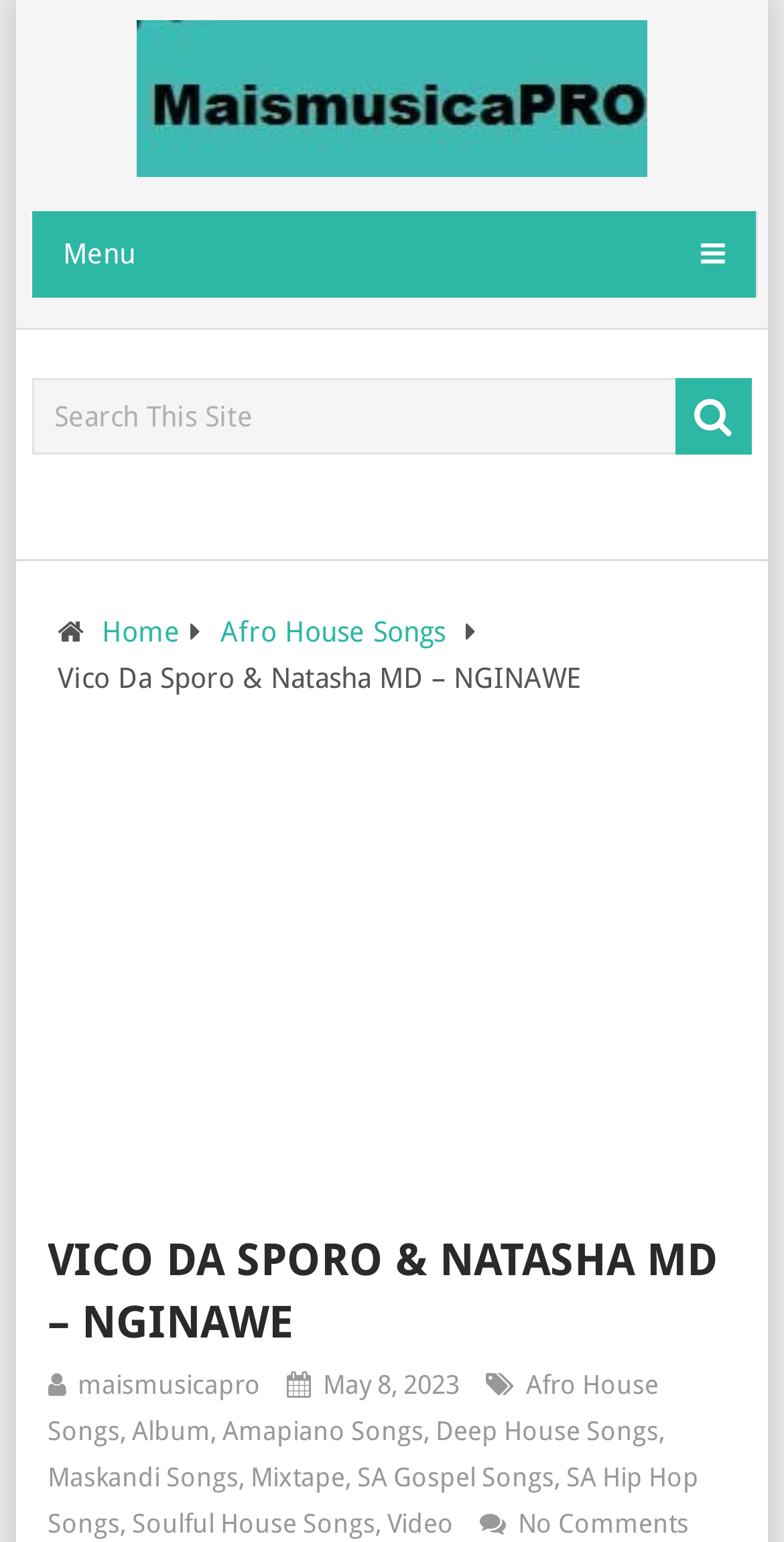Please locate the bounding box coordinates of the element that needs to be clicked to achieve the following instruction: "Click on Menu". The coordinates should be four float numbers between 0 and 1, i.e., [left, top, right, bottom].

[0.039, 0.137, 0.966, 0.193]